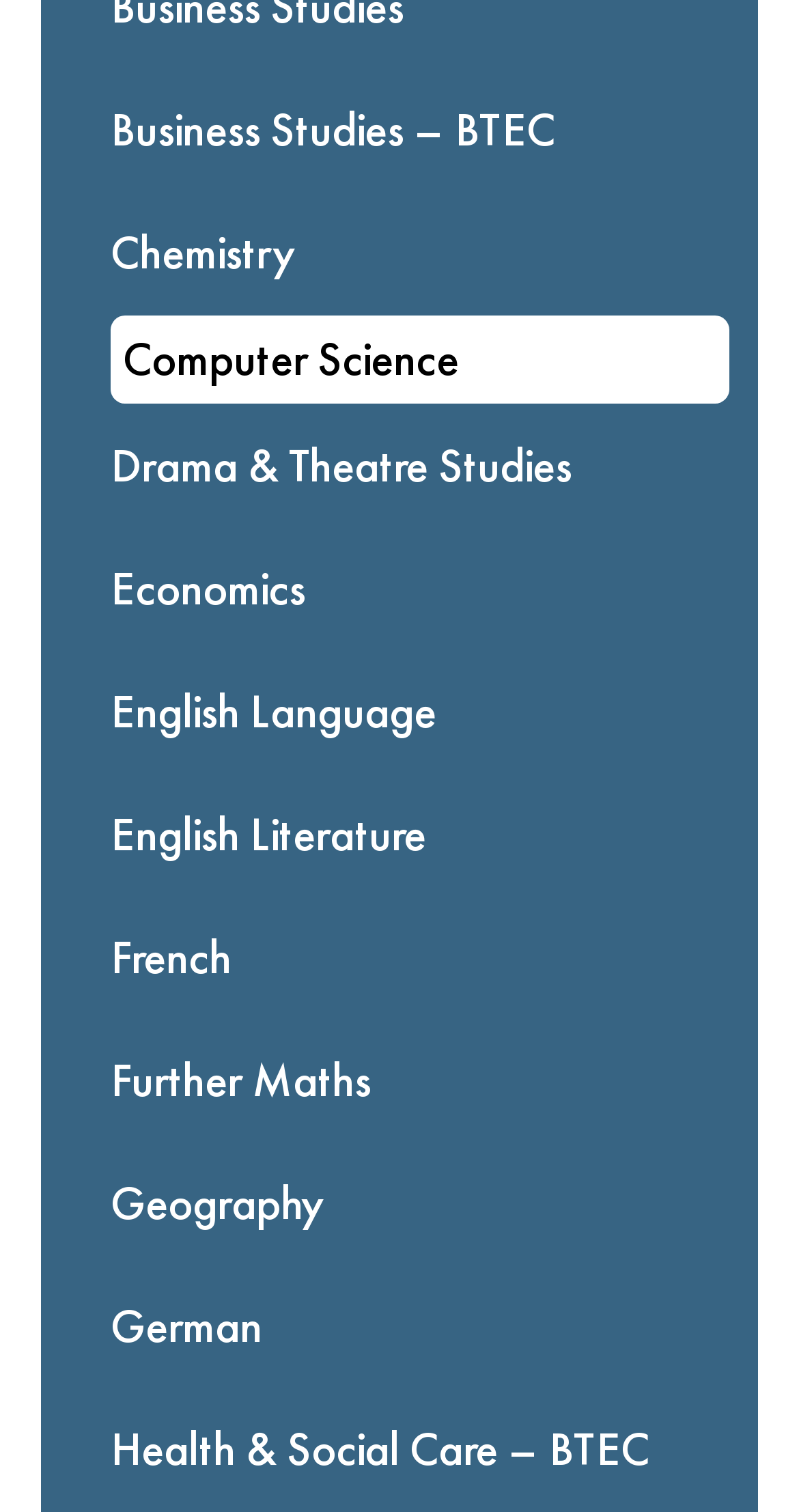Identify the bounding box coordinates of the part that should be clicked to carry out this instruction: "View English Literature".

[0.138, 0.512, 0.862, 0.592]